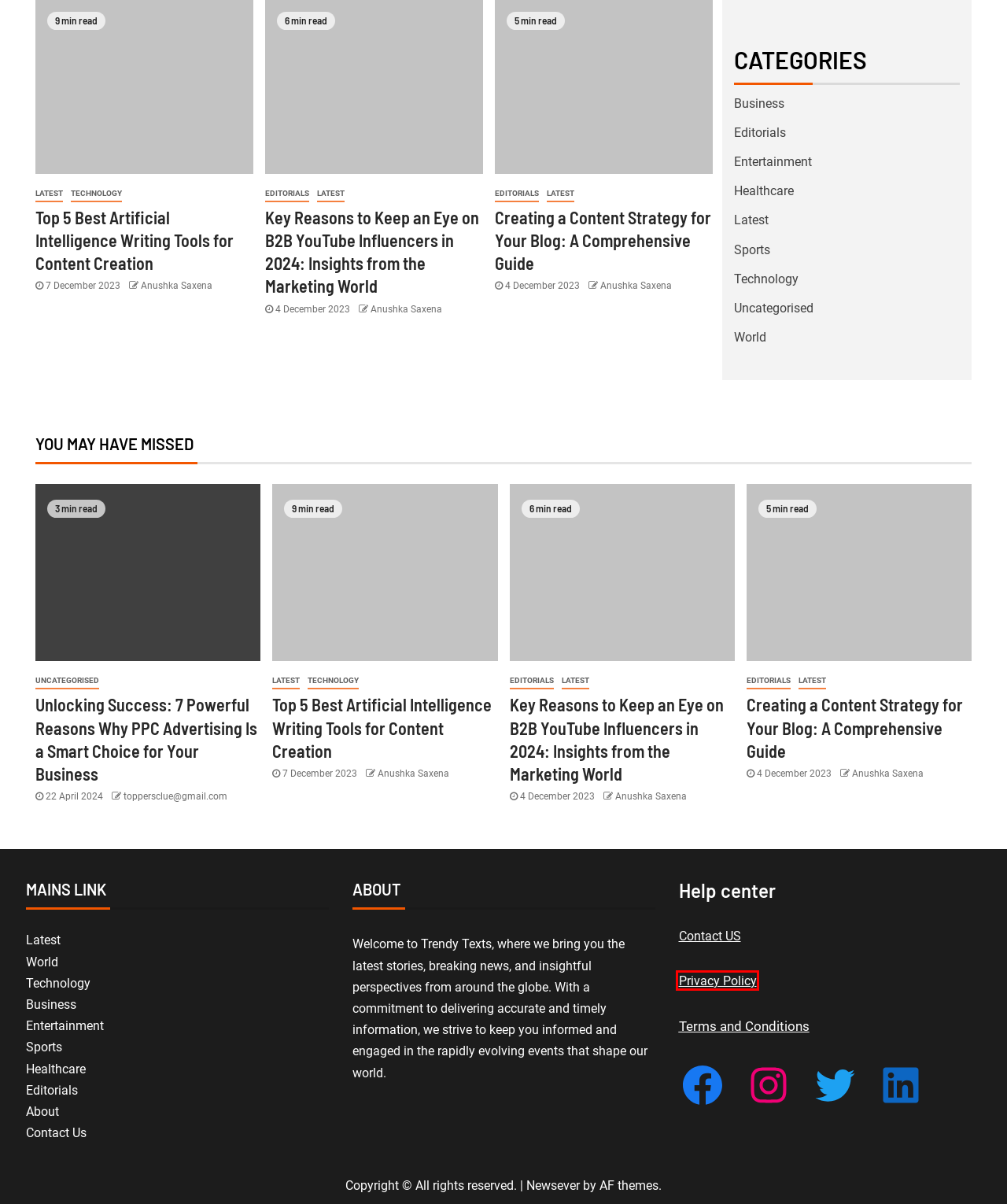You have a screenshot of a webpage with a red rectangle bounding box. Identify the best webpage description that corresponds to the new webpage after clicking the element within the red bounding box. Here are the candidates:
A. About, What we do, Authors- Trendy Texts
B. Privacy Policy - Trendy Texts
C. Terms and Conditions - Trendy Texts
D. toppersclue@gmail.com - Trendy Texts
E. Creating a Content Strategy for Your Blog: A Comprehensive Guide - Trendy Texts
F. World news - breaking news, video, headlines and opinion
G. Anushka Saxena - Trendy Texts
H. Uncategorised - Trendy Texts

B